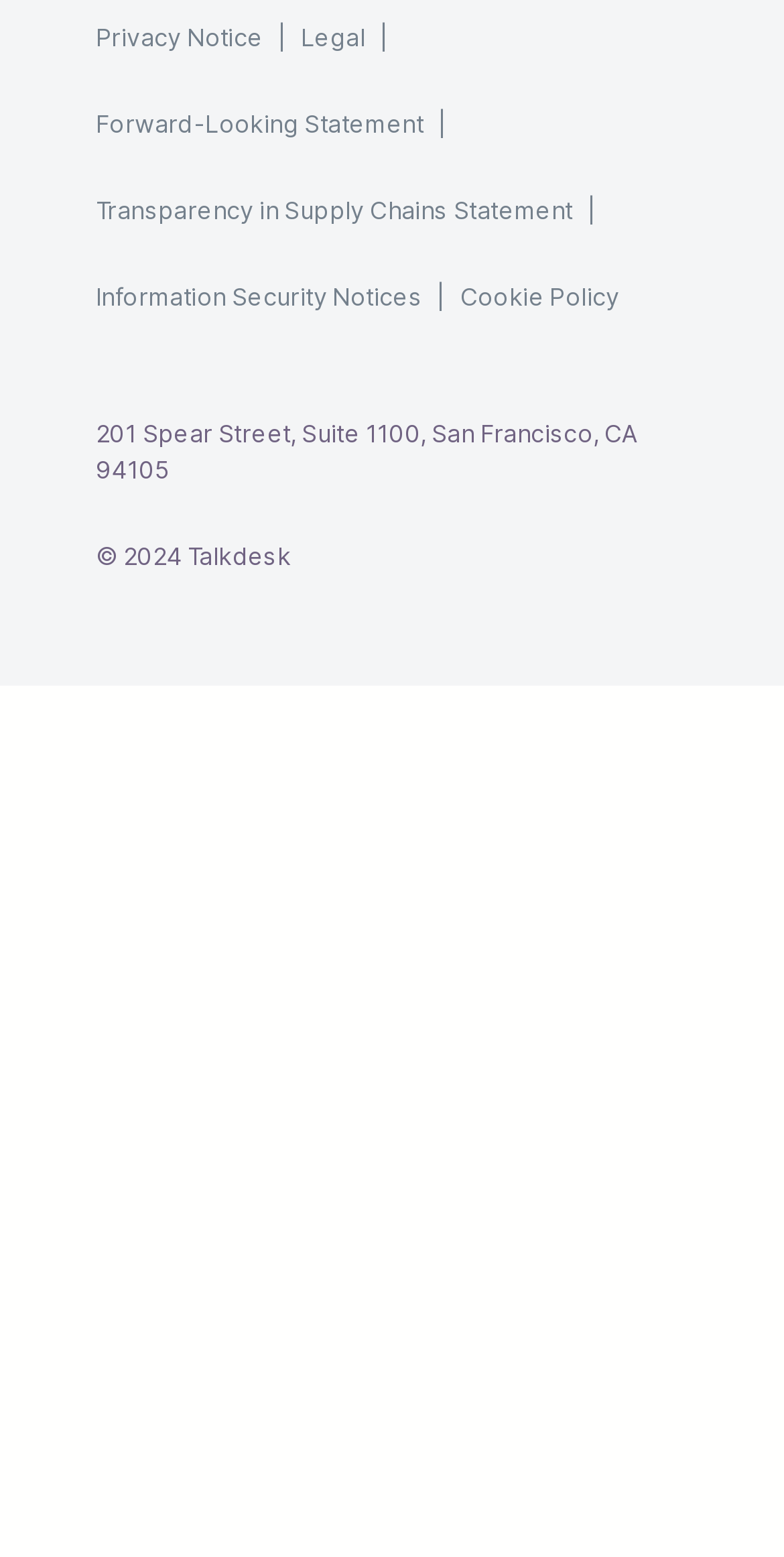Use a single word or phrase to answer the following:
What is the copyright year of Talkdesk?

2024